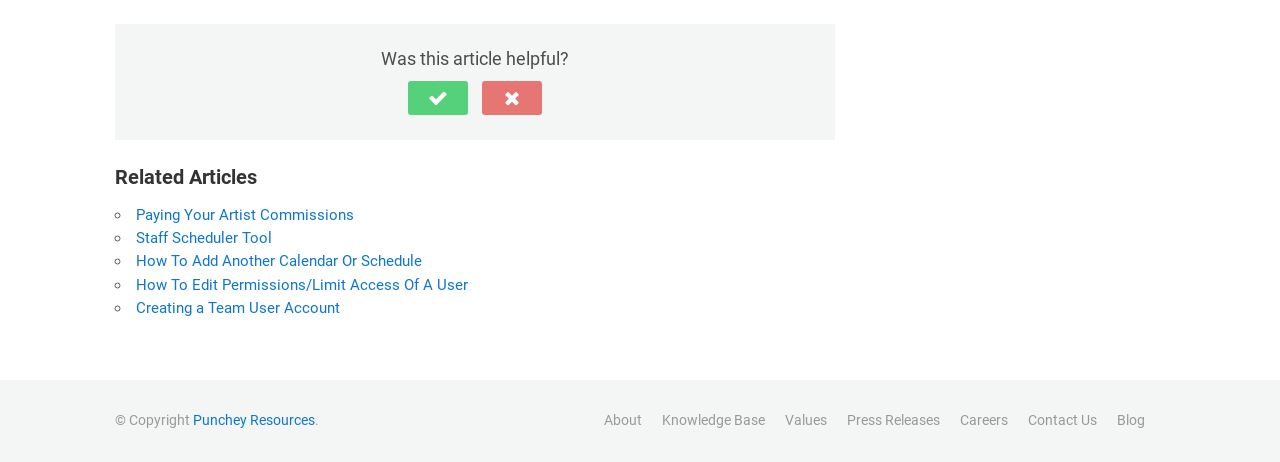Specify the bounding box coordinates of the element's region that should be clicked to achieve the following instruction: "View related article about paying artist commissions". The bounding box coordinates consist of four float numbers between 0 and 1, in the format [left, top, right, bottom].

[0.106, 0.446, 0.277, 0.485]